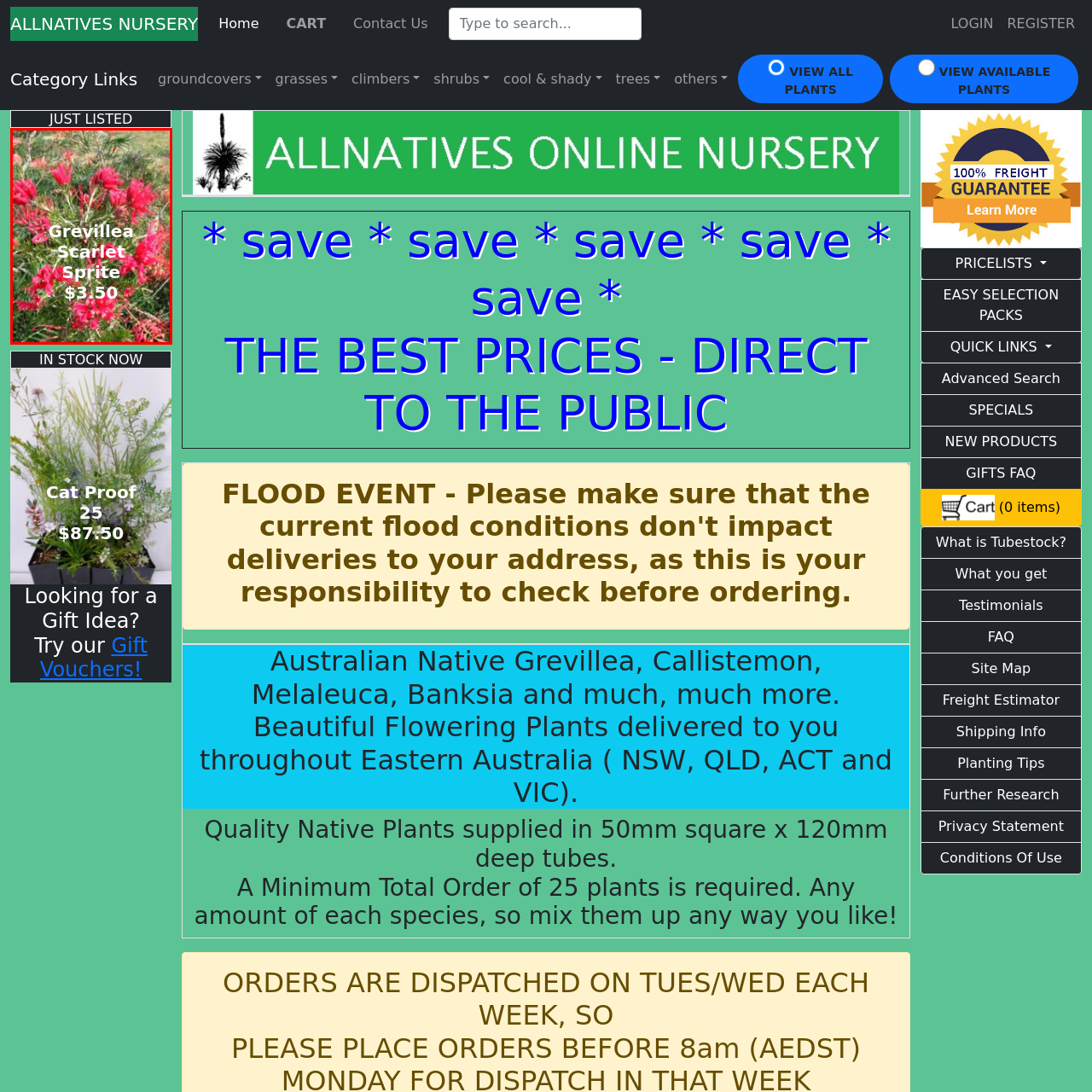What attracts to the outdoor space with this plant?
Focus on the red bounded area in the image and respond to the question with a concise word or phrase.

Birds and pollinators